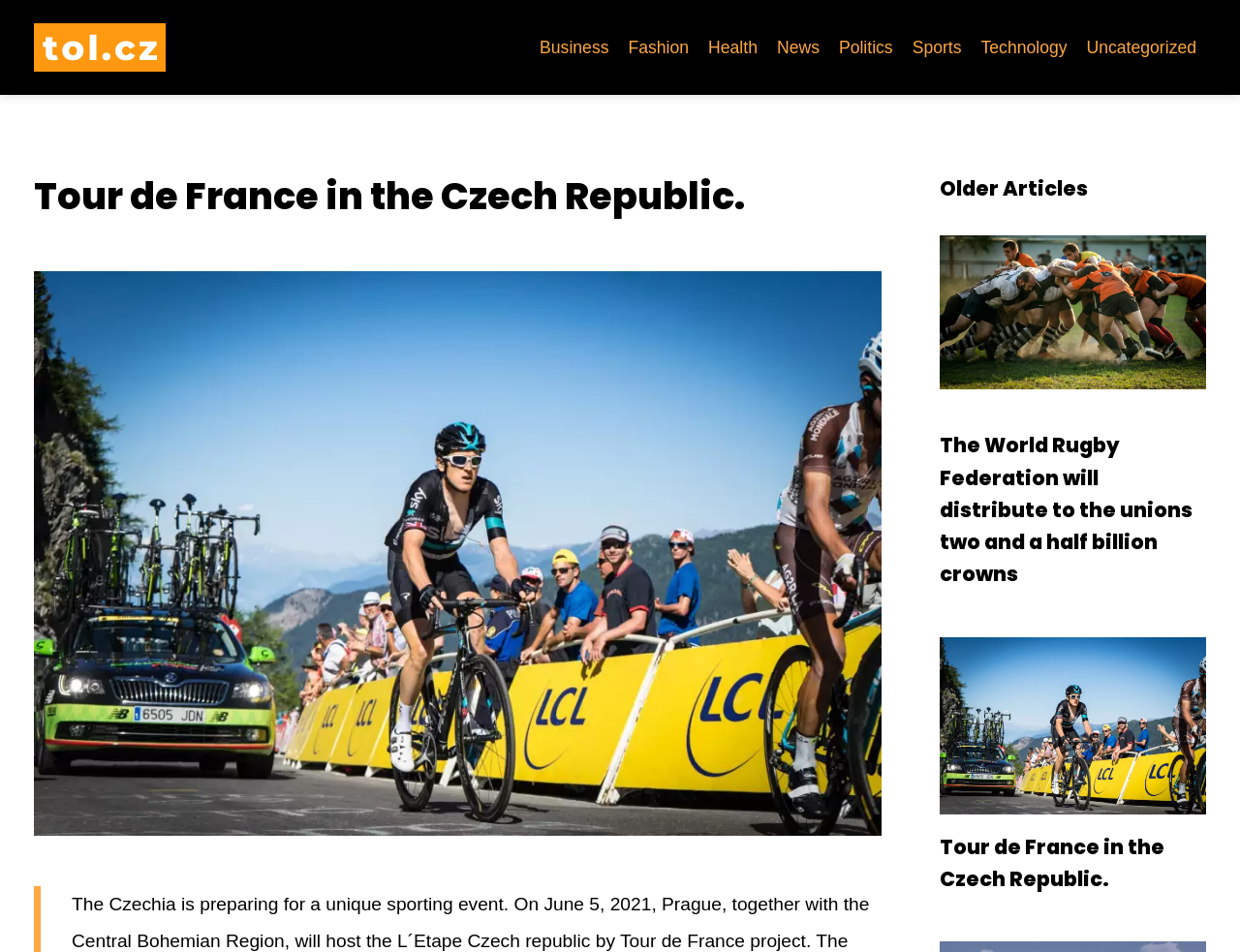Analyze the image and provide a detailed answer to the question: What is the website's domain?

The website's domain can be found in the top-left corner of the webpage, where the 'tol.cz' image and link are located.